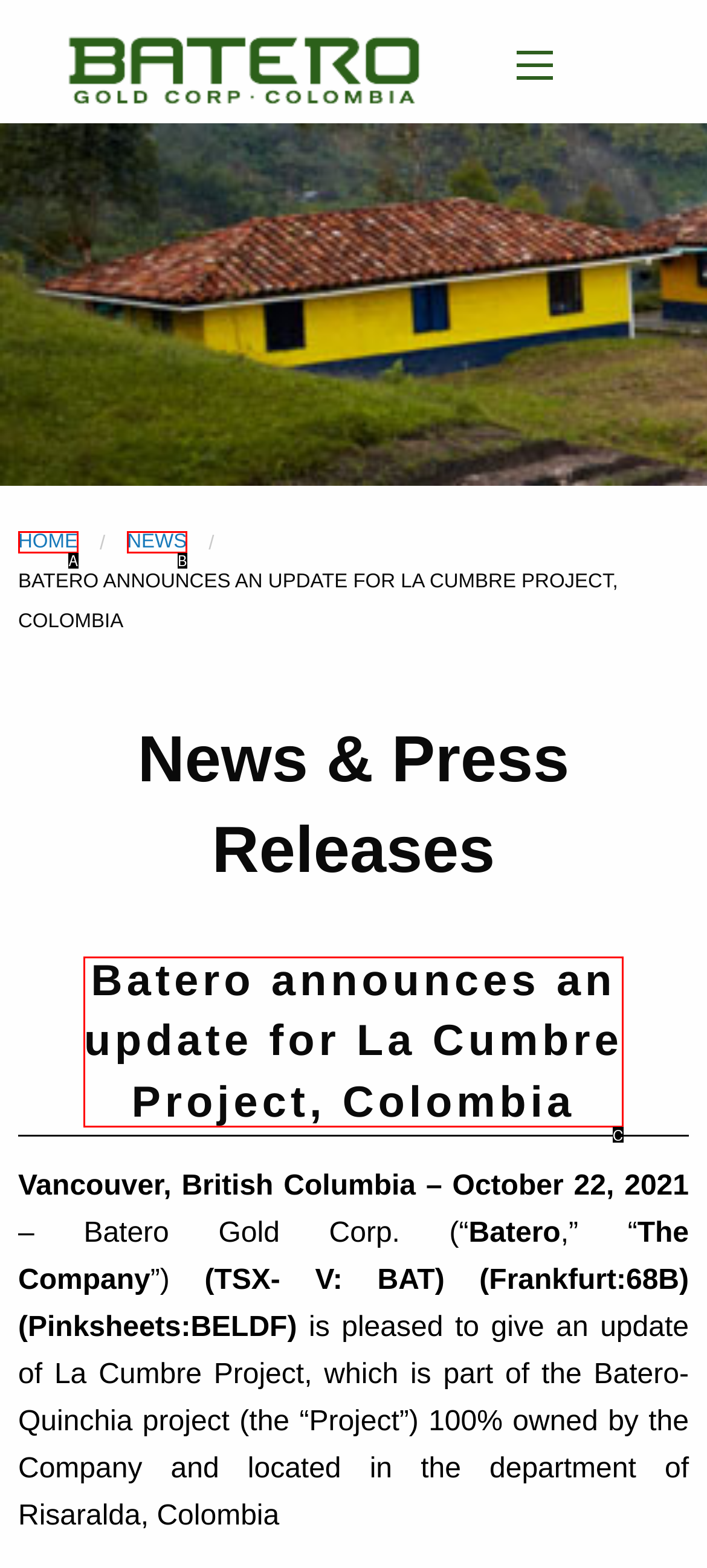Choose the option that aligns with the description: Home
Respond with the letter of the chosen option directly.

A